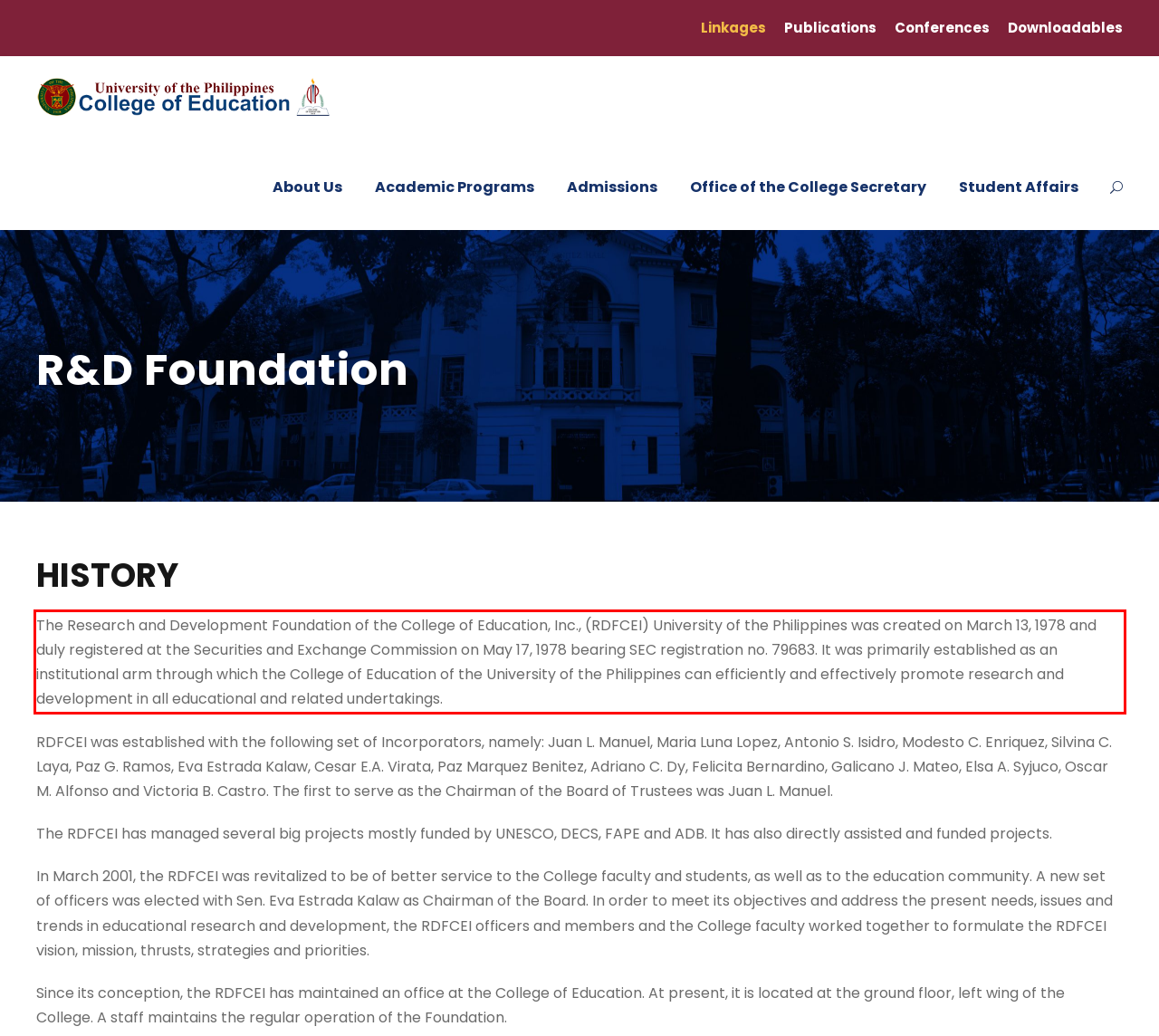Examine the screenshot of the webpage, locate the red bounding box, and generate the text contained within it.

The Research and Development Foundation of the College of Education, Inc., (RDFCEI) University of the Philippines was created on March 13, 1978 and duly registered at the Securities and Exchange Commission on May 17, 1978 bearing SEC registration no. 79683. It was primarily established as an institutional arm through which the College of Education of the University of the Philippines can efficiently and effectively promote research and development in all educational and related undertakings.